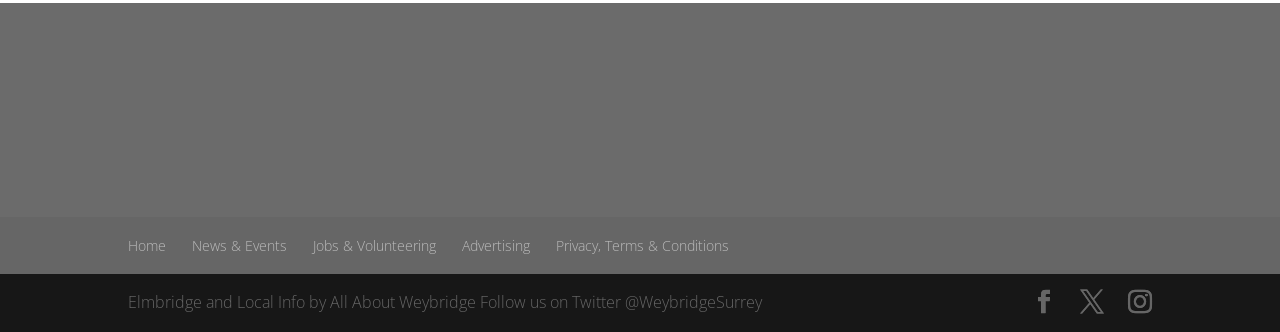Point out the bounding box coordinates of the section to click in order to follow this instruction: "Click on Mobile Personal Training and Sports Massage link".

[0.022, 0.507, 0.178, 0.573]